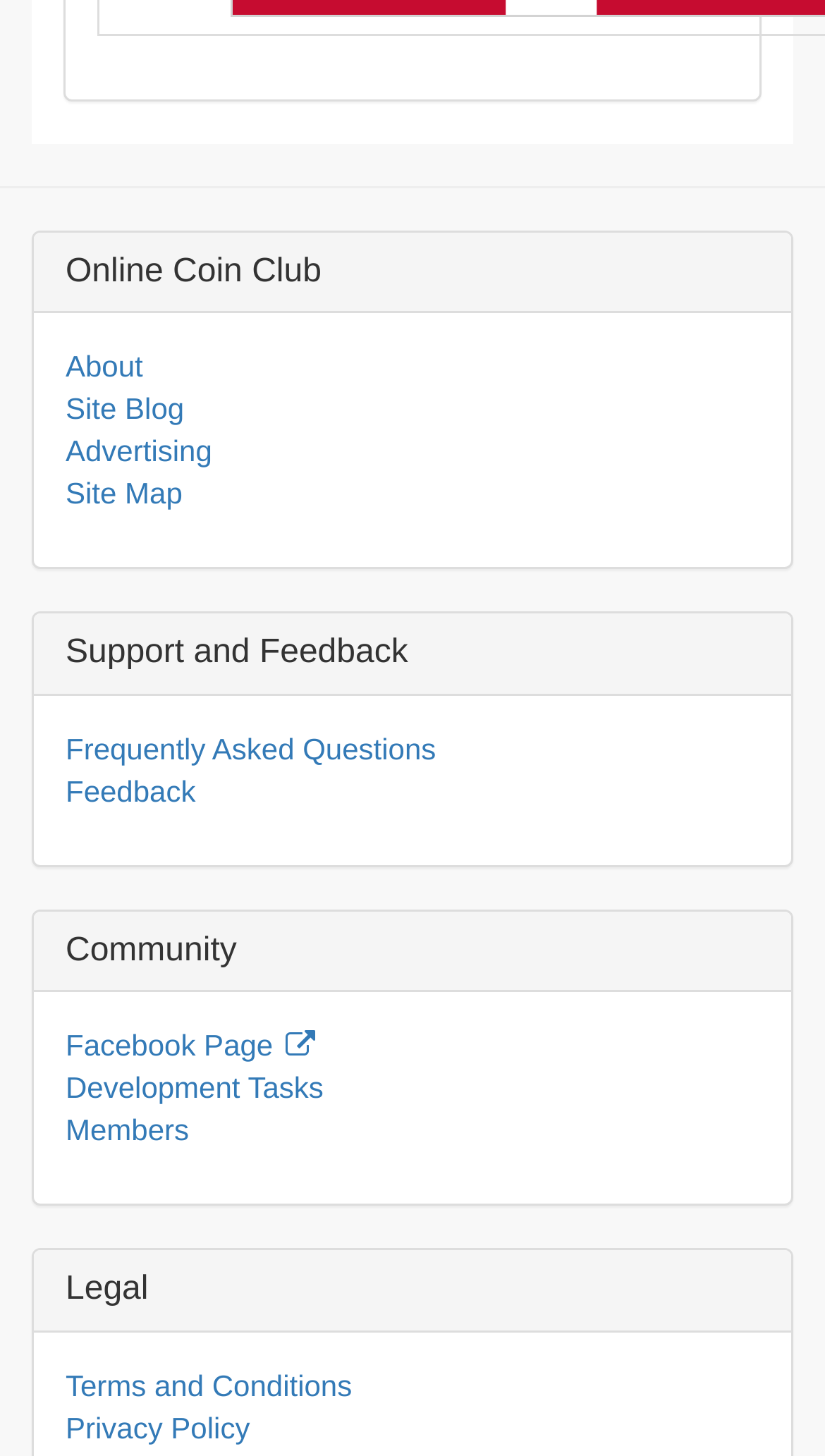Please identify the bounding box coordinates of the element's region that should be clicked to execute the following instruction: "view site blog". The bounding box coordinates must be four float numbers between 0 and 1, i.e., [left, top, right, bottom].

[0.079, 0.269, 0.223, 0.292]